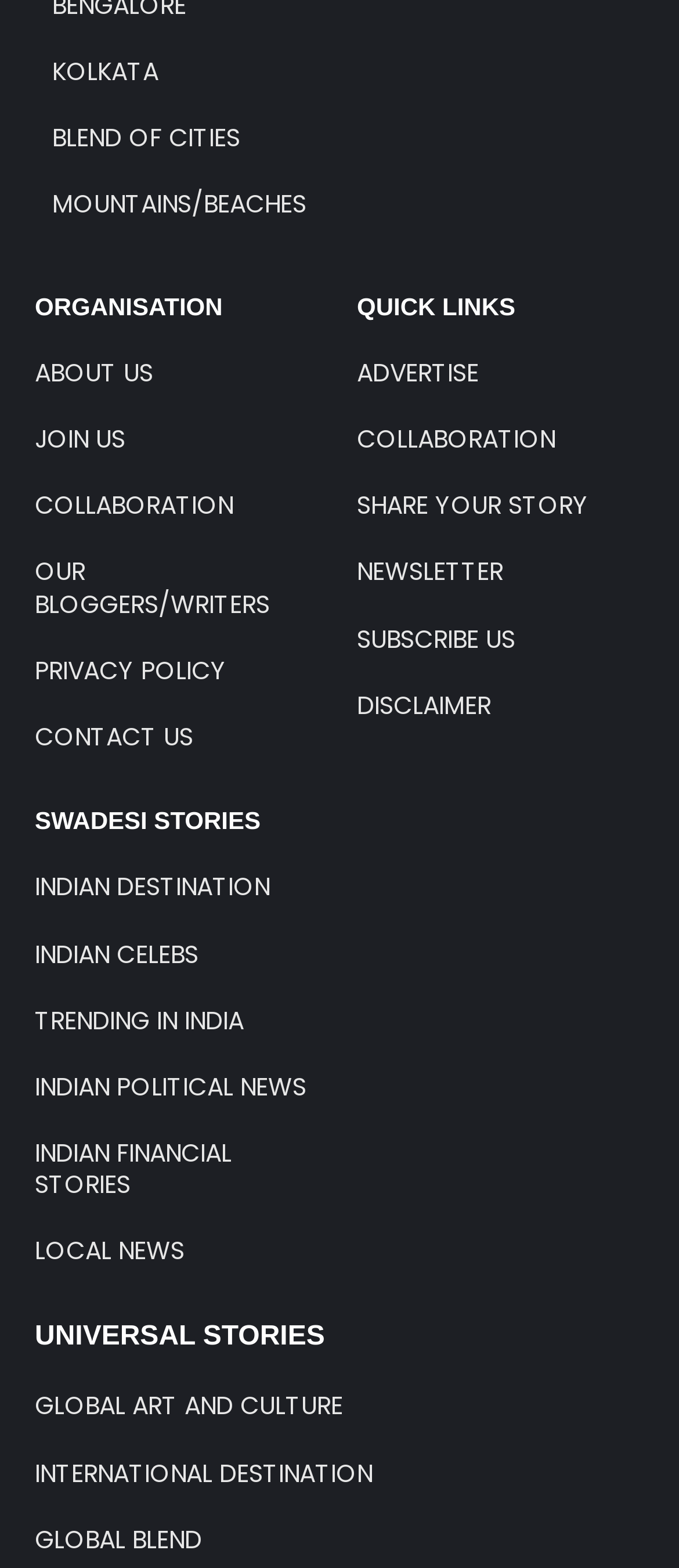What is the purpose of the 'CONTACT US' link?
Refer to the image and provide a detailed answer to the question.

The 'CONTACT US' link is likely provided for users to get in touch with the website administrators or team, possibly to provide feedback, ask questions, or submit content.